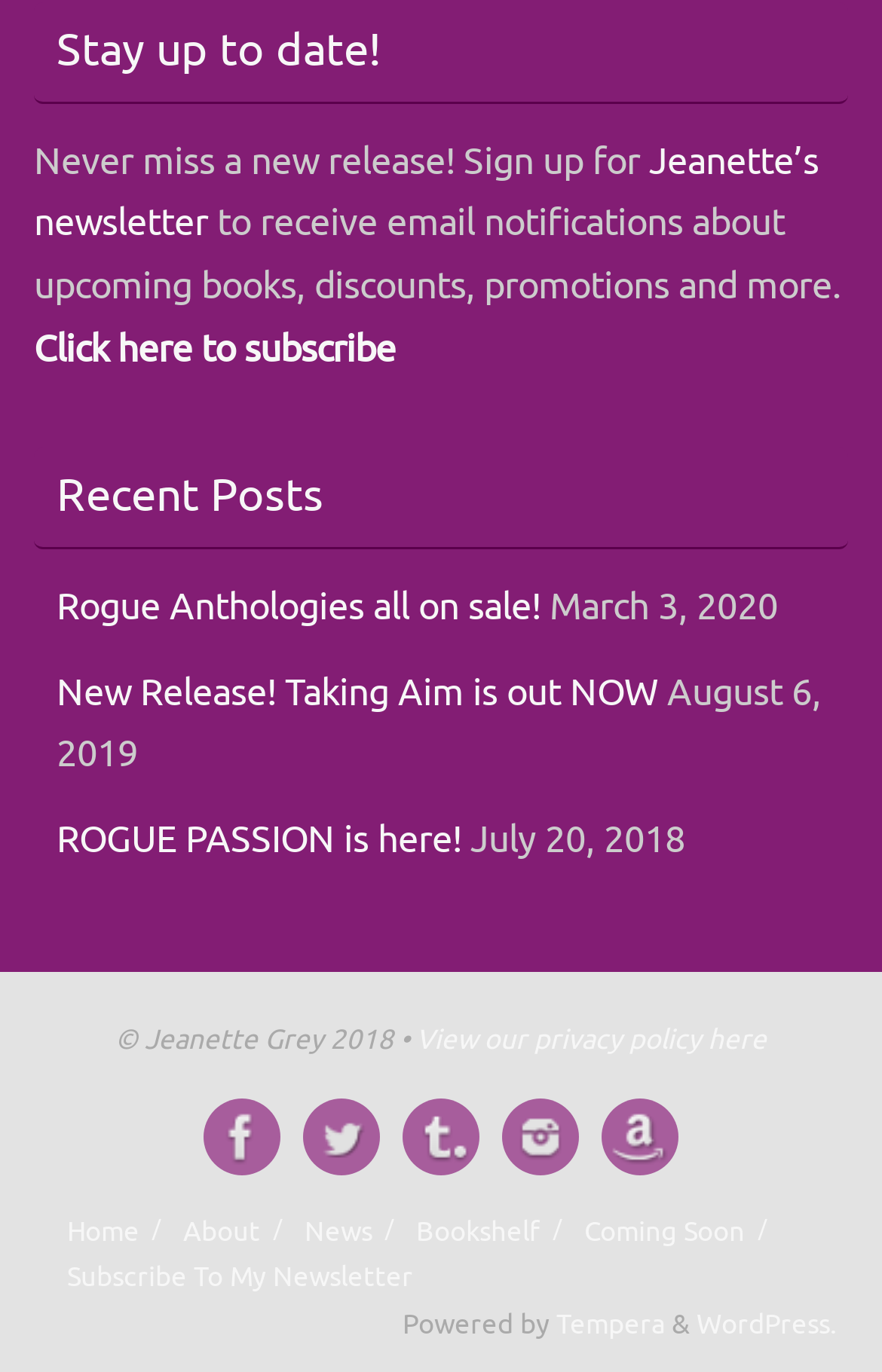Determine the bounding box coordinates of the area to click in order to meet this instruction: "View Jeanette's Facebook page".

[0.231, 0.8, 0.318, 0.856]